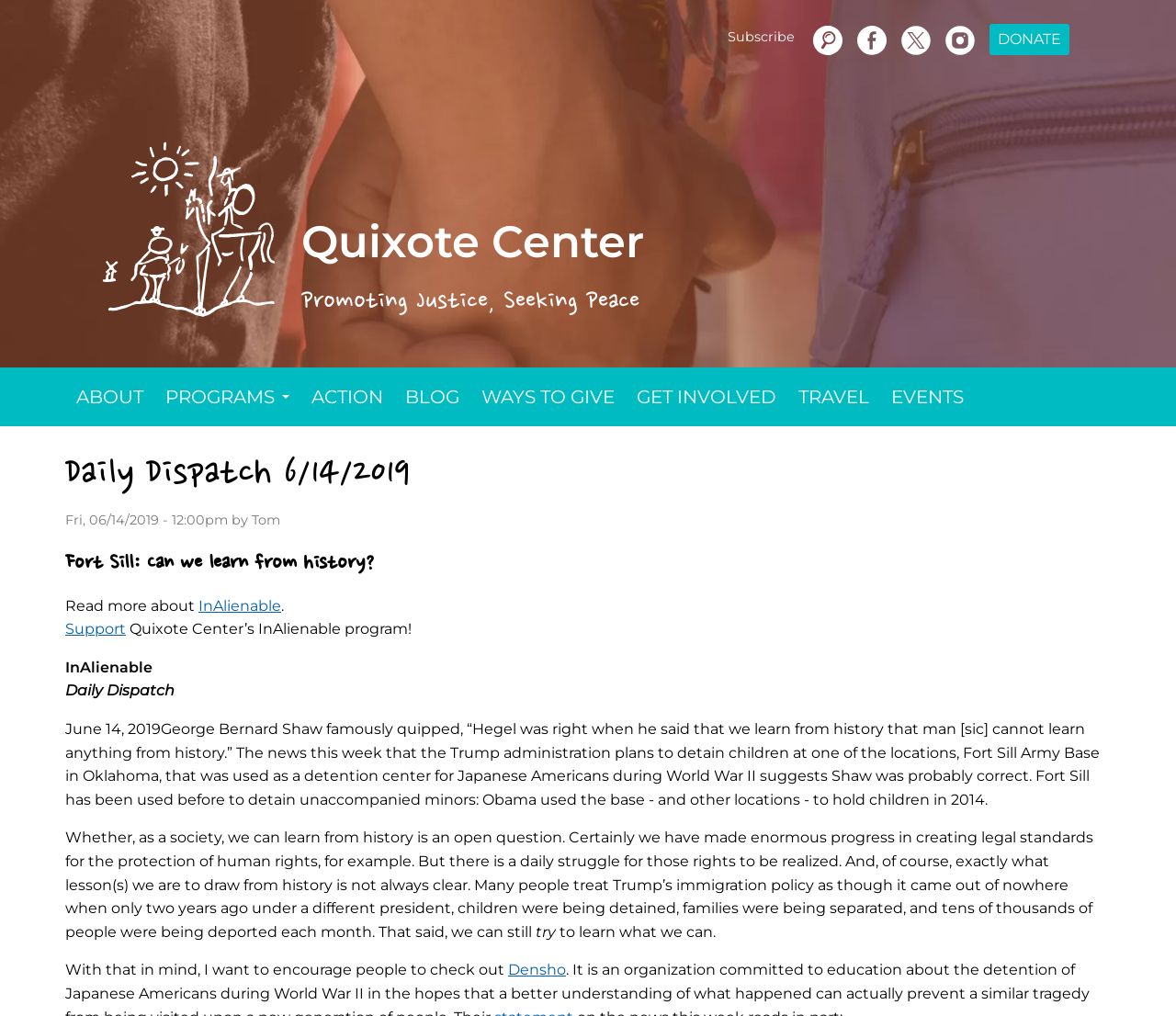Using a single word or phrase, answer the following question: 
What is the date of the article?

June 14, 2019